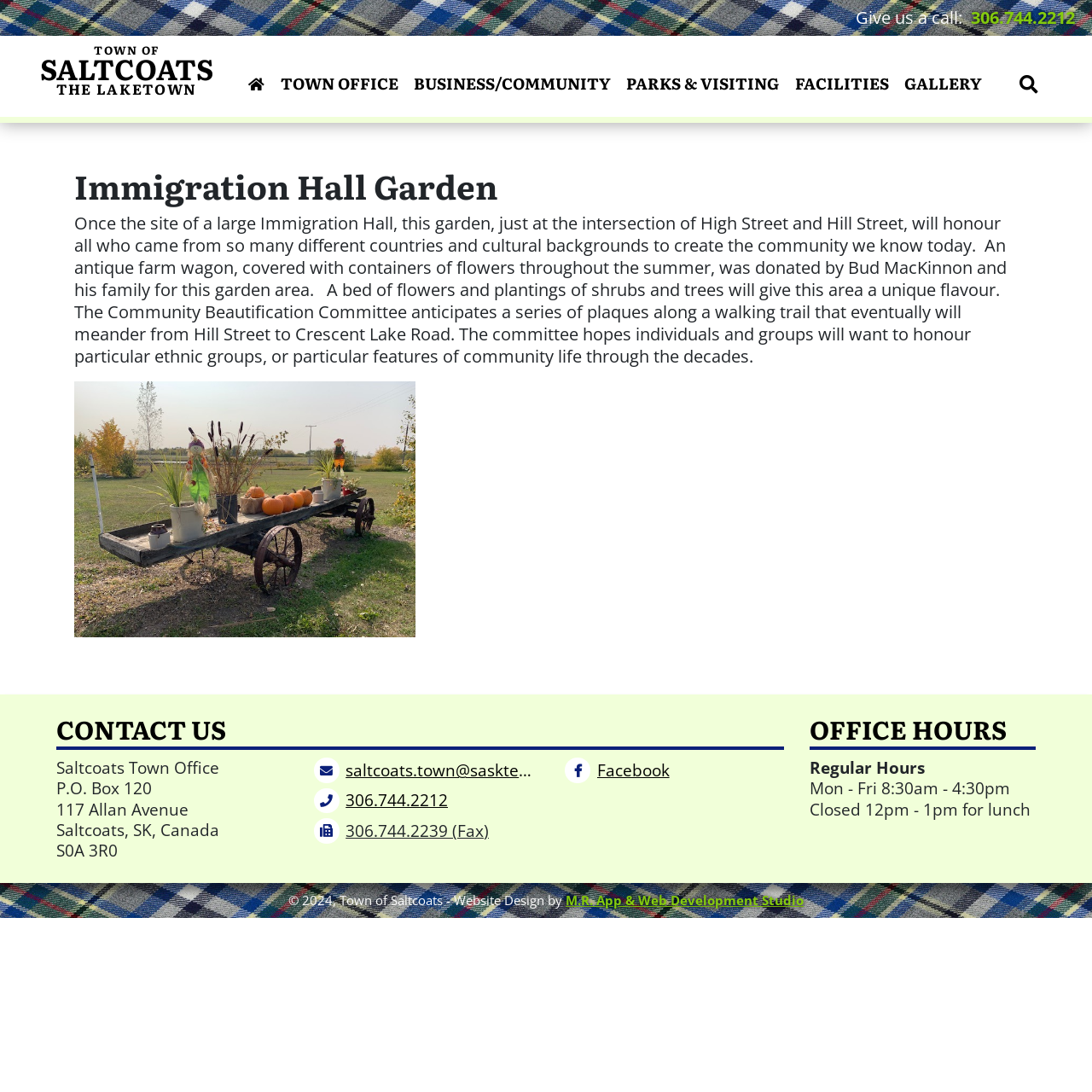What is the purpose of the garden?
Answer with a single word or phrase by referring to the visual content.

To honour all who came from different countries